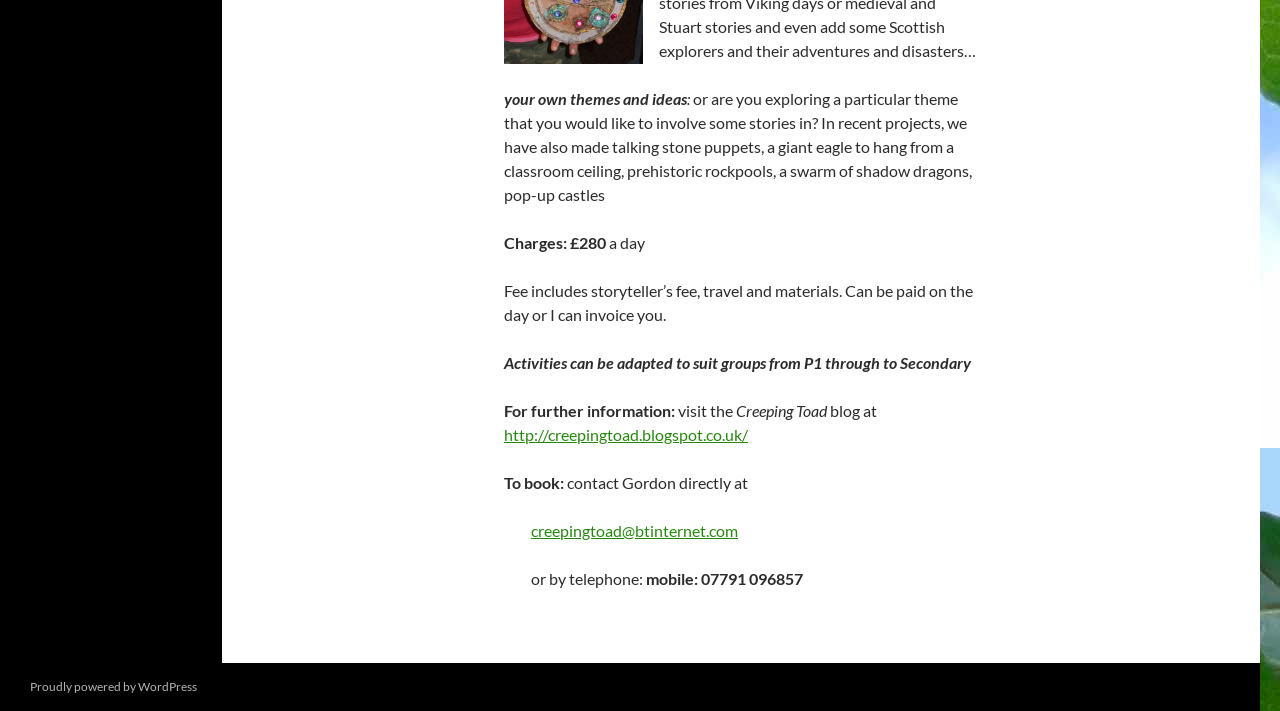Please provide a one-word or phrase answer to the question: 
What is the fee for the storyteller’s service?

£280 a day